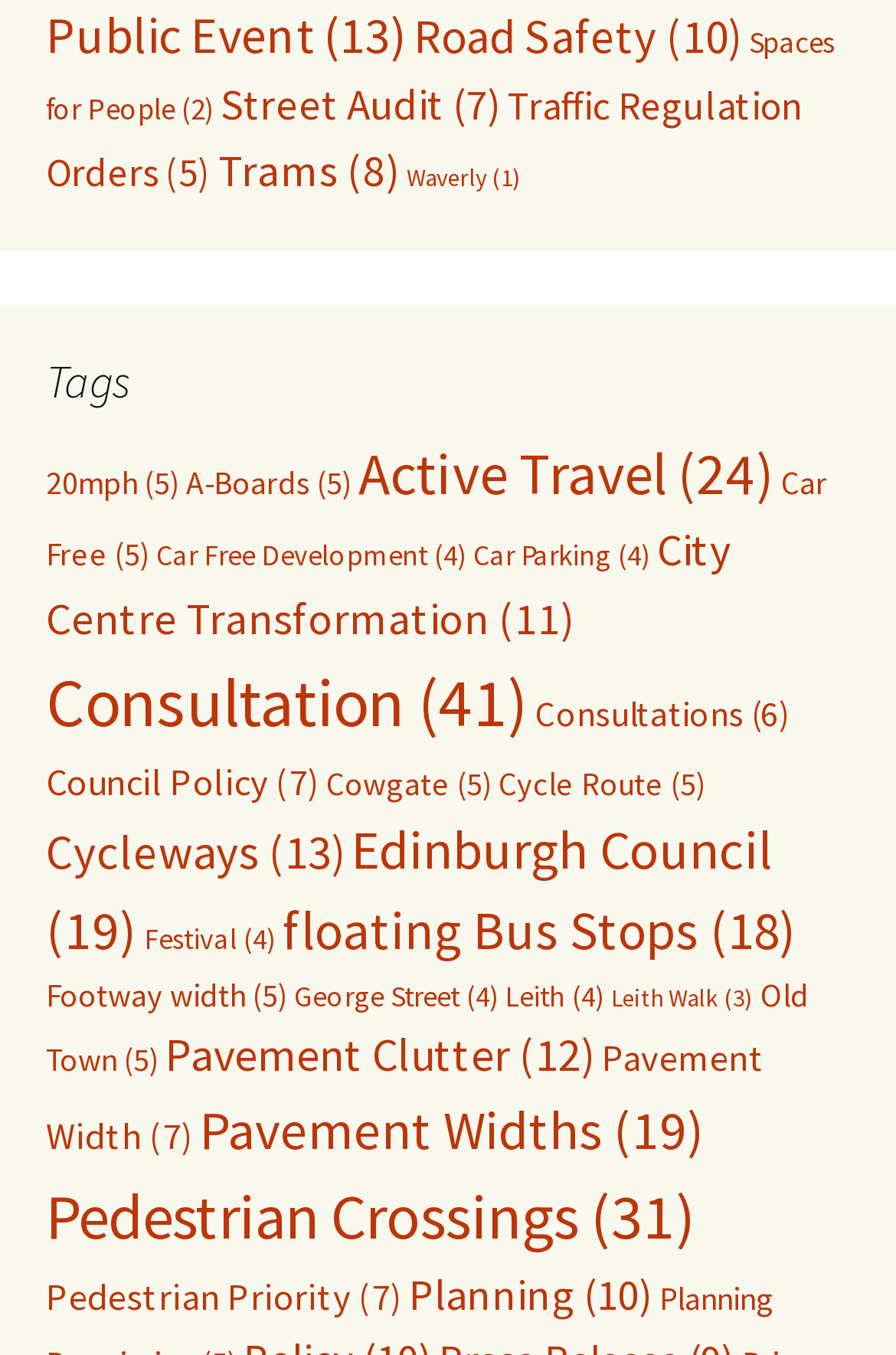Locate the bounding box coordinates of the element that should be clicked to execute the following instruction: "View Road Safety".

[0.462, 0.004, 0.828, 0.048]